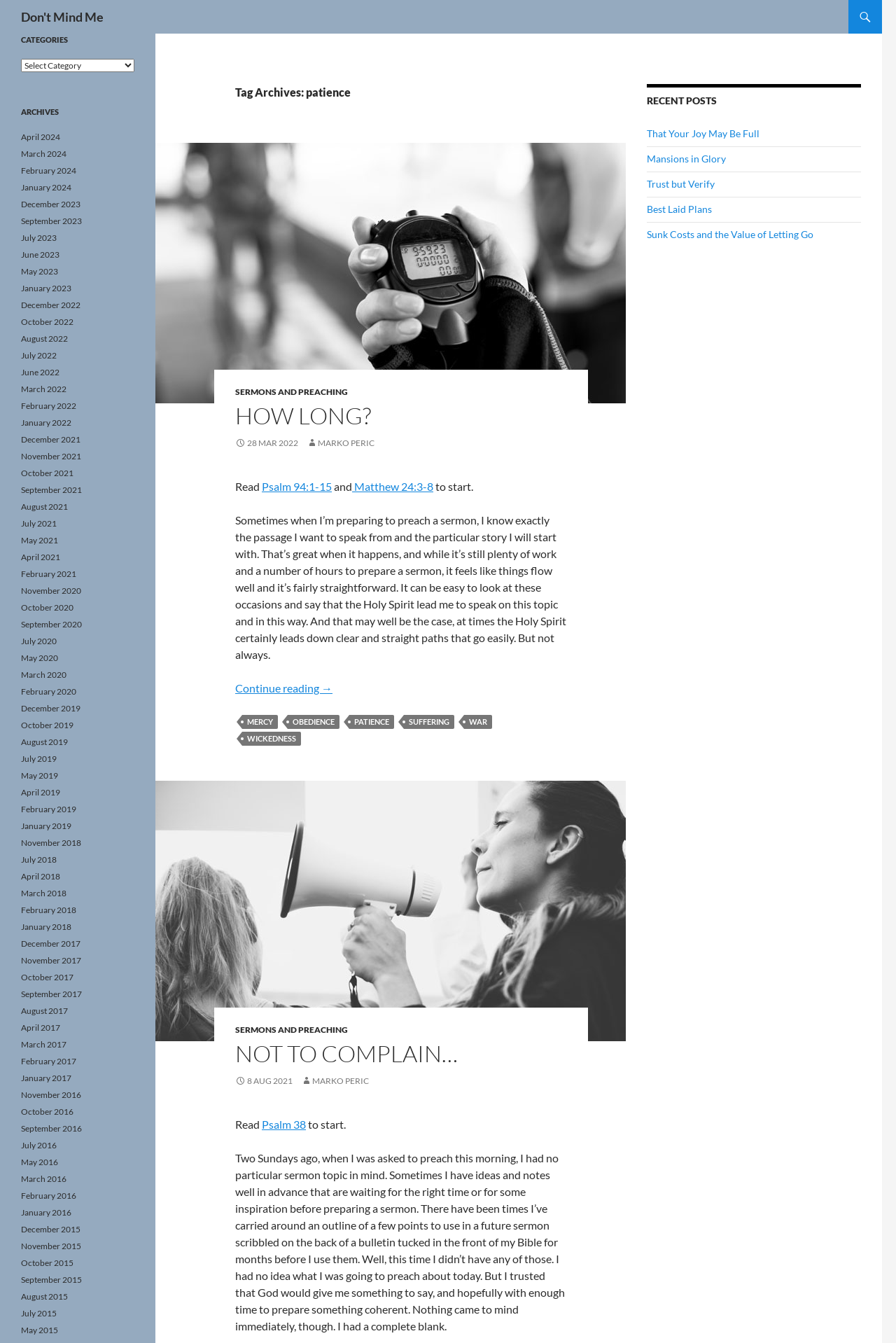Locate the bounding box of the UI element described in the following text: "parent_node: SERMONS AND PREACHING".

[0.173, 0.581, 0.698, 0.775]